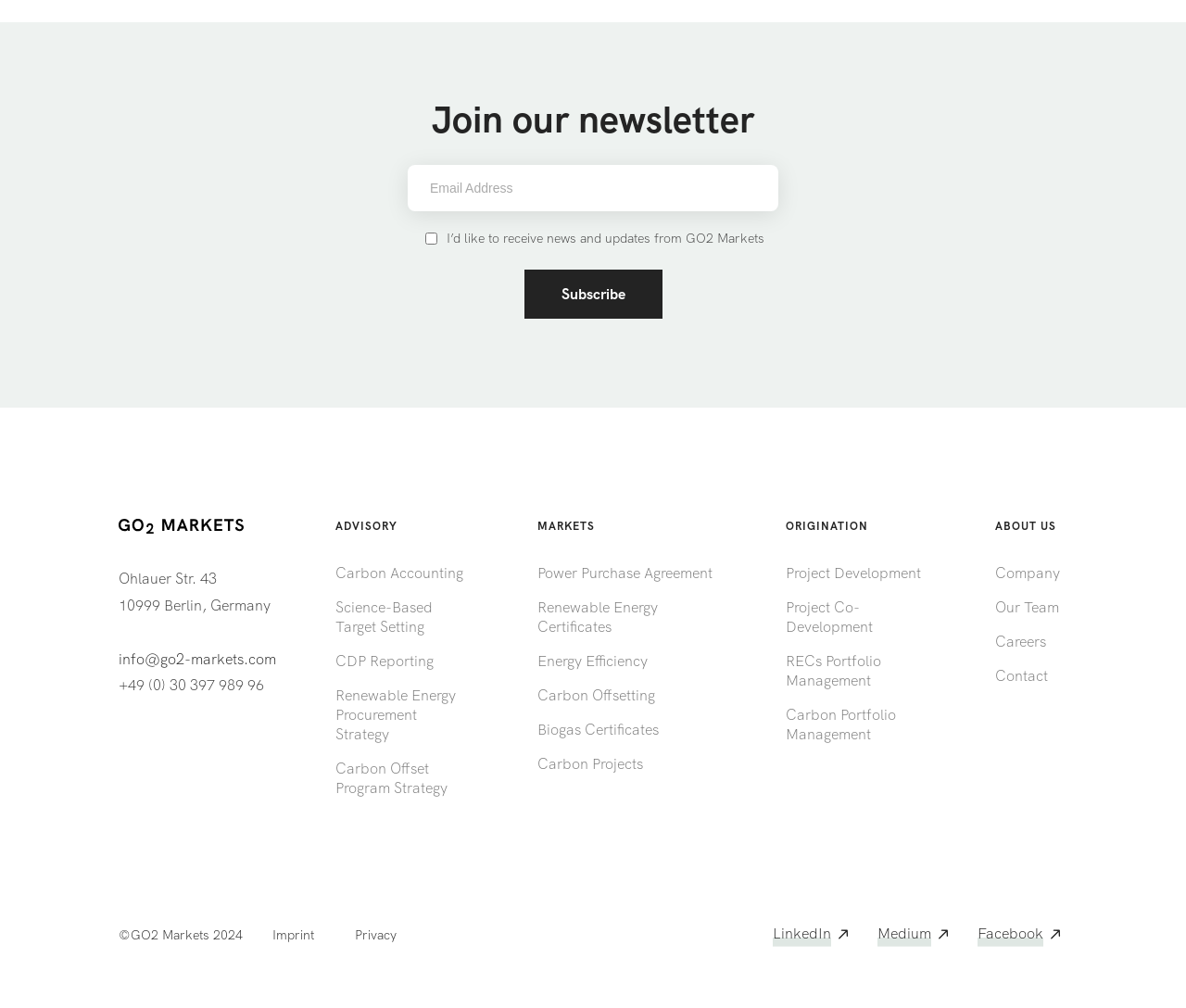Use a single word or phrase to answer the question: What social media platforms does the company have?

LinkedIn, Medium, Facebook